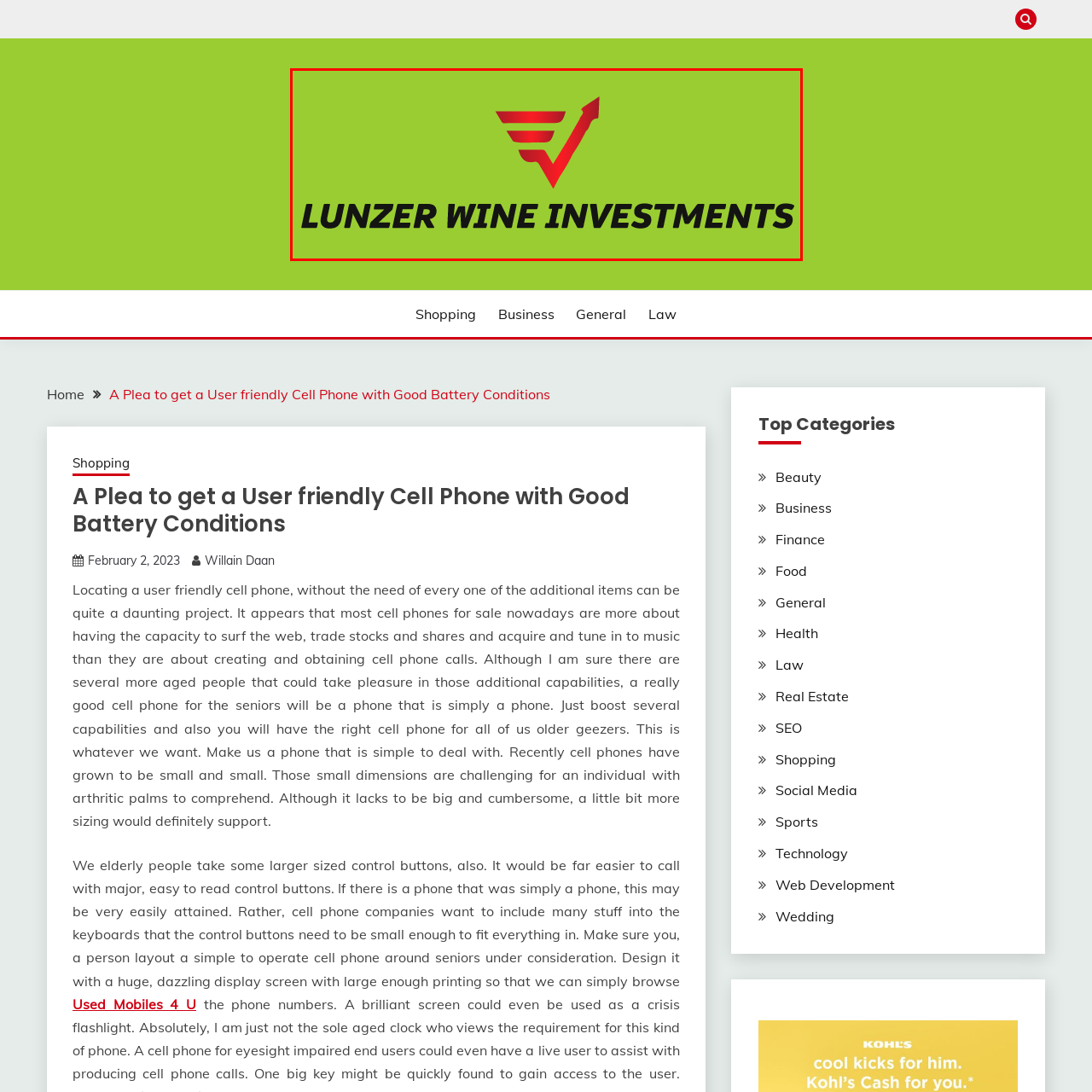Give a detailed account of the scene depicted in the image inside the red rectangle.

The image prominently displays the logo of "Lunzer Wine Investments" set against a vibrant green background. The logo features bold, stylized text that states "LUNZER WINE INVESTMENTS" in striking black letters, conveying a sense of professionalism and reliability. Above the text, a dynamic icon in red integrates design elements that may symbolize growth or success, suggesting an investment in quality and premium offerings. This visual combination encapsulates the brand's focus on wine investments, aiming to attract potential investors and clients with its modern and eye-catching aesthetic.